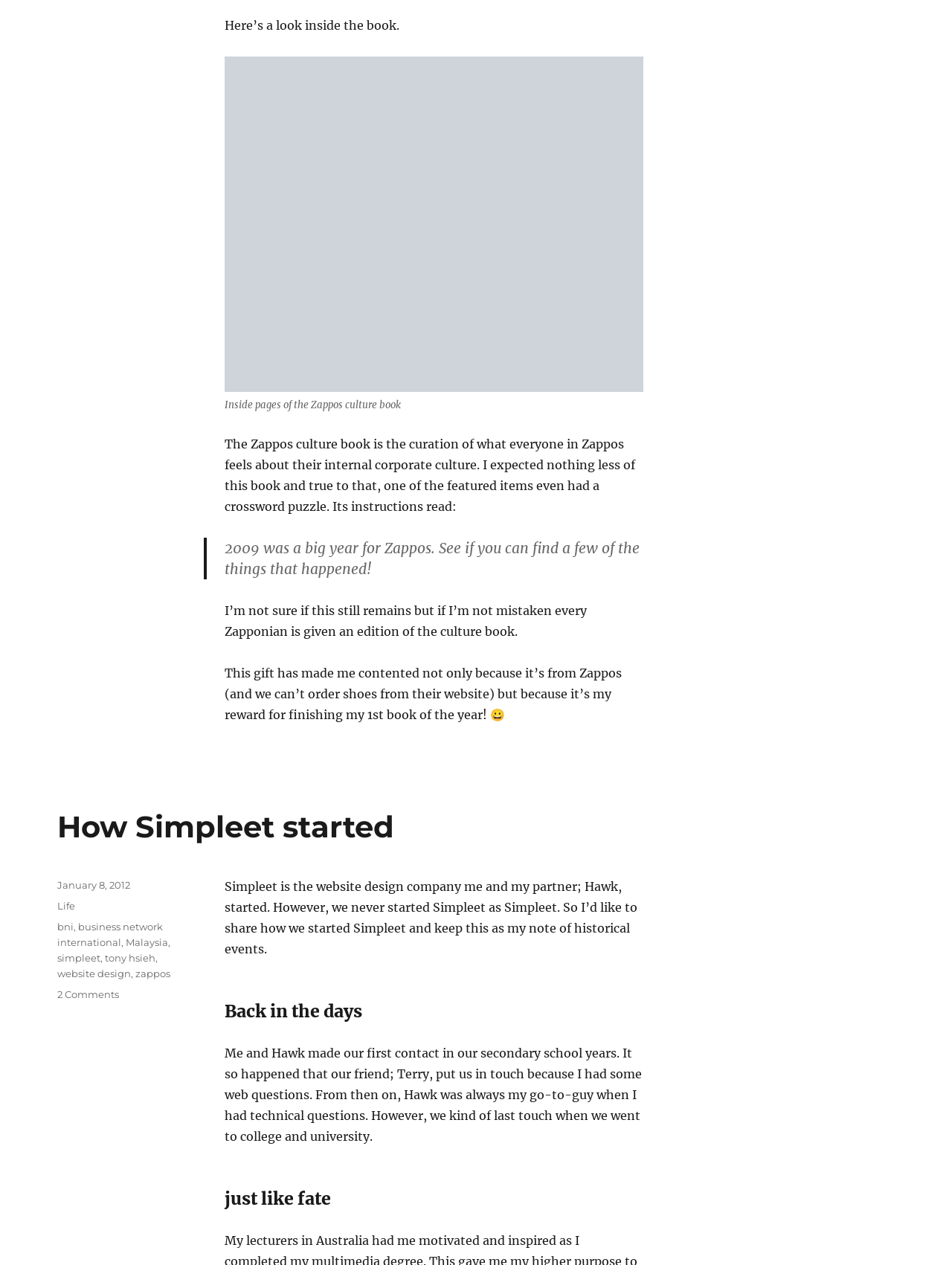Determine the bounding box coordinates of the clickable region to carry out the instruction: "Click on the 'An Asus PN-64 Barebone for My Private Cloud' link".

None